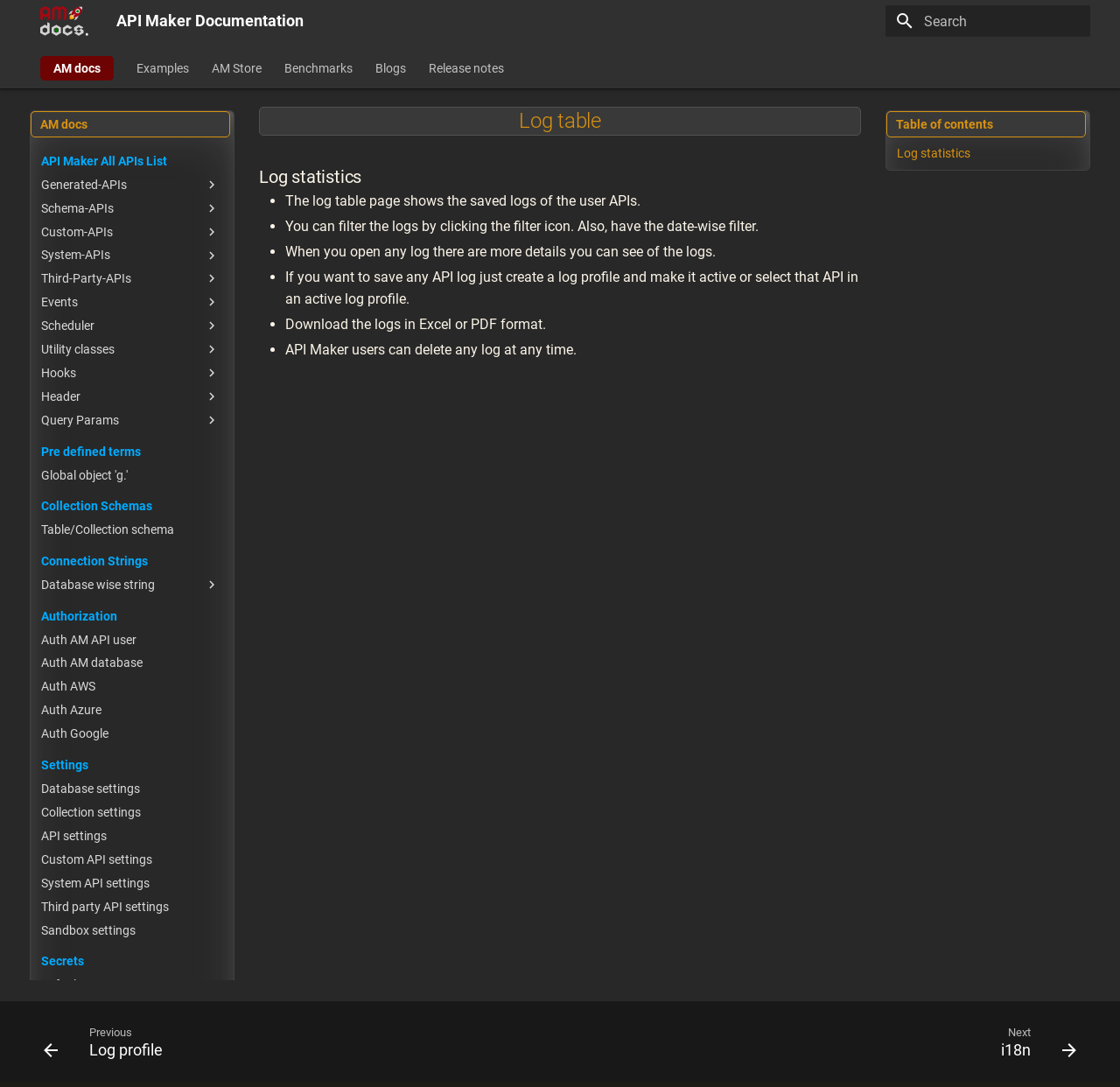Create a detailed narrative of the webpage’s visual and textual elements.

The webpage is a documentation page for API Maker, specifically focused on the "Log table" feature. At the top, there is a header section with a logo and a navigation menu with links to various sections, including "AM docs", "Examples", "AM Store", and more. Below the header, there is a search bar with a clear button and a navigation menu with links to different API categories, such as "Generated-APIs", "Schema-APIs", and "Custom-APIs".

The main content area is divided into two sections. On the left, there is a table of contents with links to different sections, including "Log statistics" and "APIs Security". On the right, there is a detailed description of the "Log table" feature, including its functionality and how to use it. The description is organized into sections with headings, such as "Log table" and "Log statistics", and includes bullet points with additional information.

There are also several links and navigation menus throughout the page, providing access to related documentation and features. At the bottom of the page, there is a section with links to different settings, such as "Database settings", "Collection settings", and "API settings". Overall, the page is designed to provide detailed information and guidance on using the "Log table" feature in API Maker.